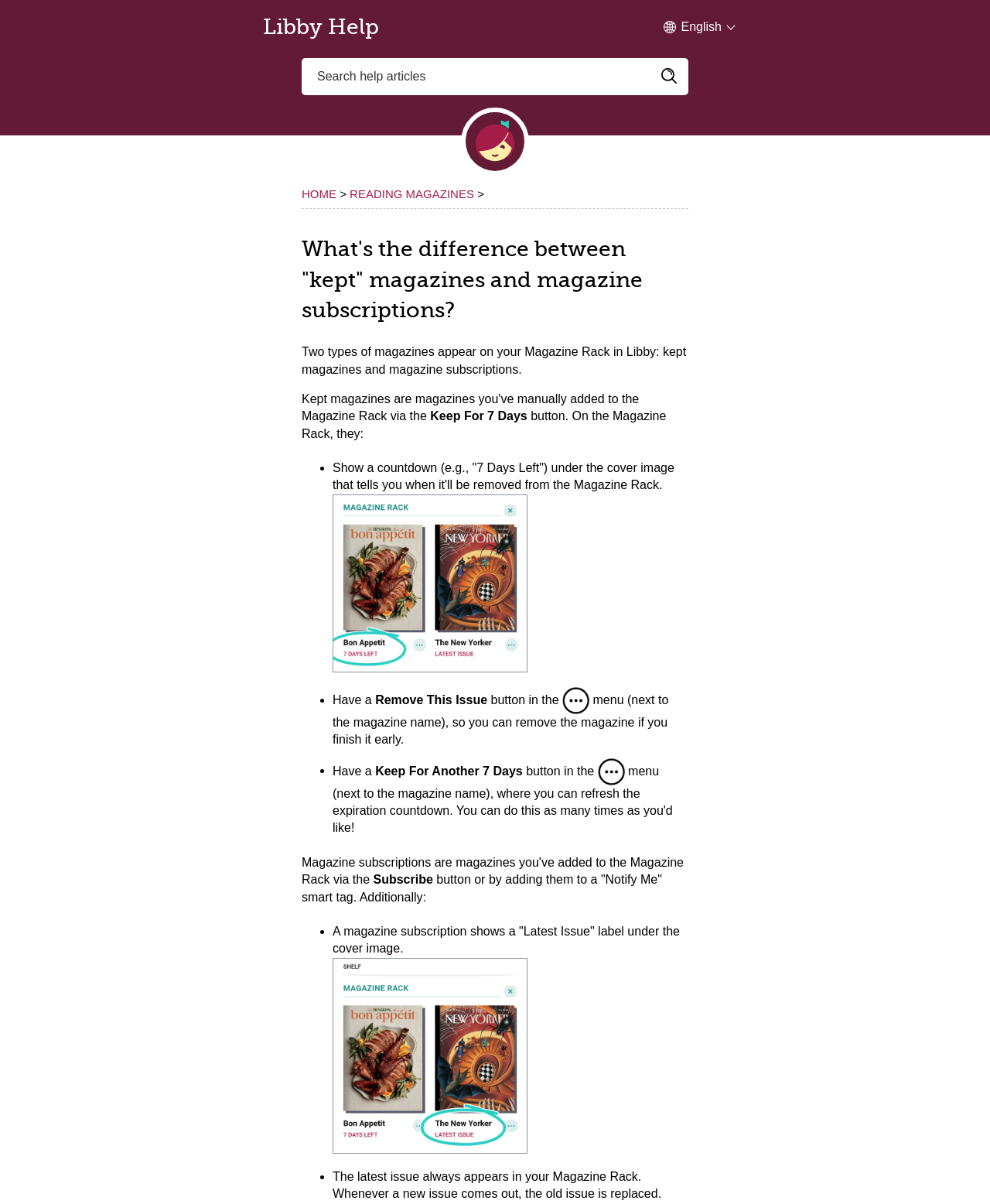What are the two types of magazines on the Magazine Rack in Libby?
Using the image as a reference, answer with just one word or a short phrase.

Kept magazines and magazine subscriptions